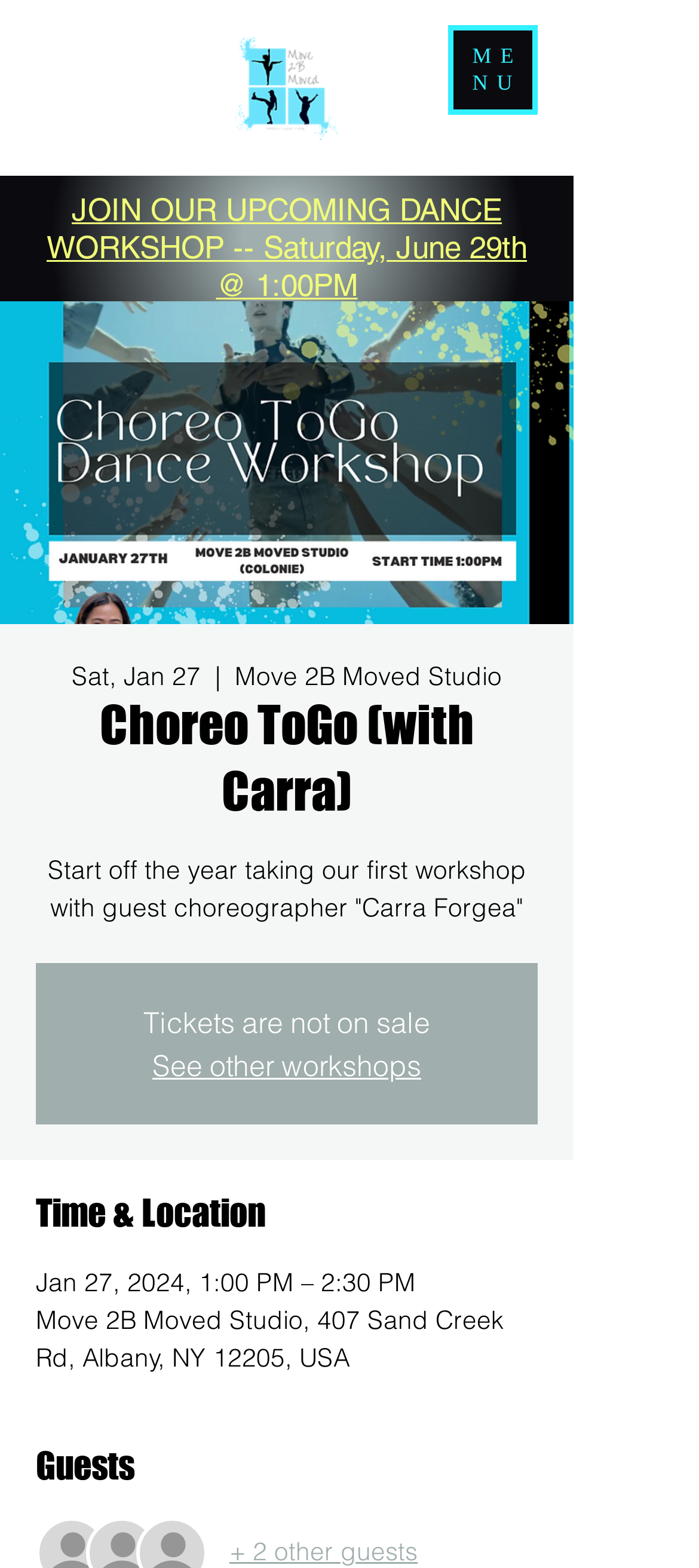Find the main header of the webpage and produce its text content.

Choreo ToGo (with Carra)